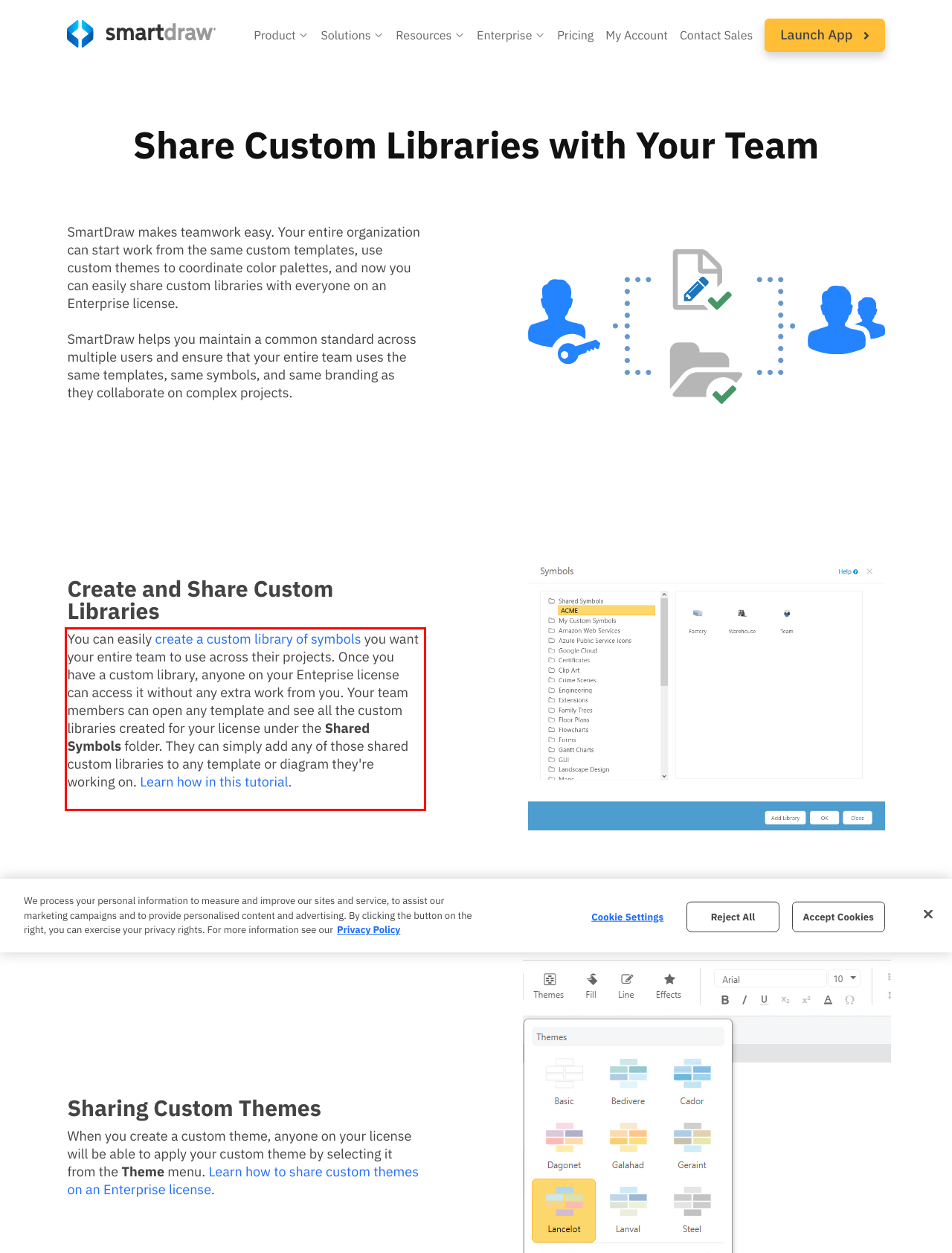You have a screenshot with a red rectangle around a UI element. Recognize and extract the text within this red bounding box using OCR.

You can easily create a custom library of symbols you want your entire team to use across their projects. Once you have a custom library, anyone on your Enteprise license can access it without any extra work from you. Your team members can open any template and see all the custom libraries created for your license under the Shared Symbols folder. They can simply add any of those shared custom libraries to any template or diagram they're working on. Learn how in this tutorial.